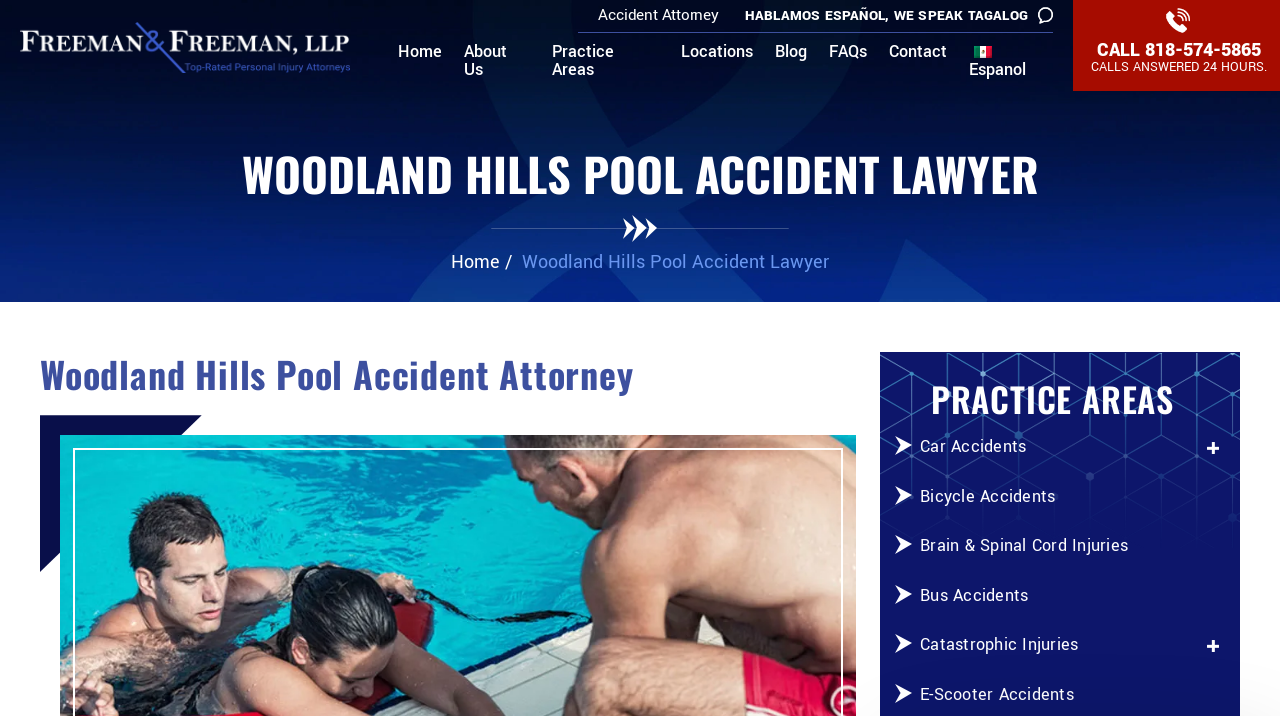What type of accidents does the law firm handle?
From the screenshot, provide a brief answer in one word or phrase.

Car, Bicycle, Bus, etc.